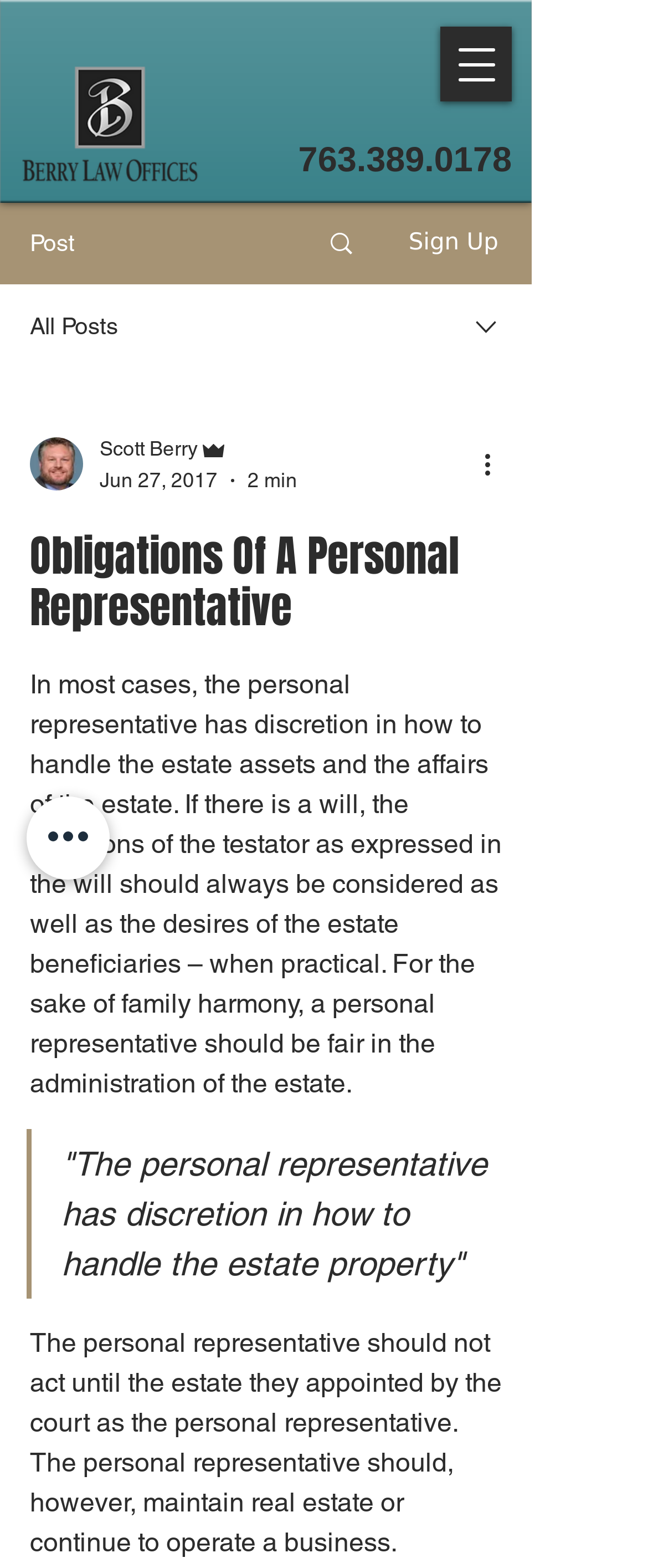Refer to the element description parent_node: 763.389.0178 aria-label="Open navigation menu" and identify the corresponding bounding box in the screenshot. Format the coordinates as (top-left x, top-left y, bottom-right x, bottom-right y) with values in the range of 0 to 1.

[0.679, 0.017, 0.79, 0.065]